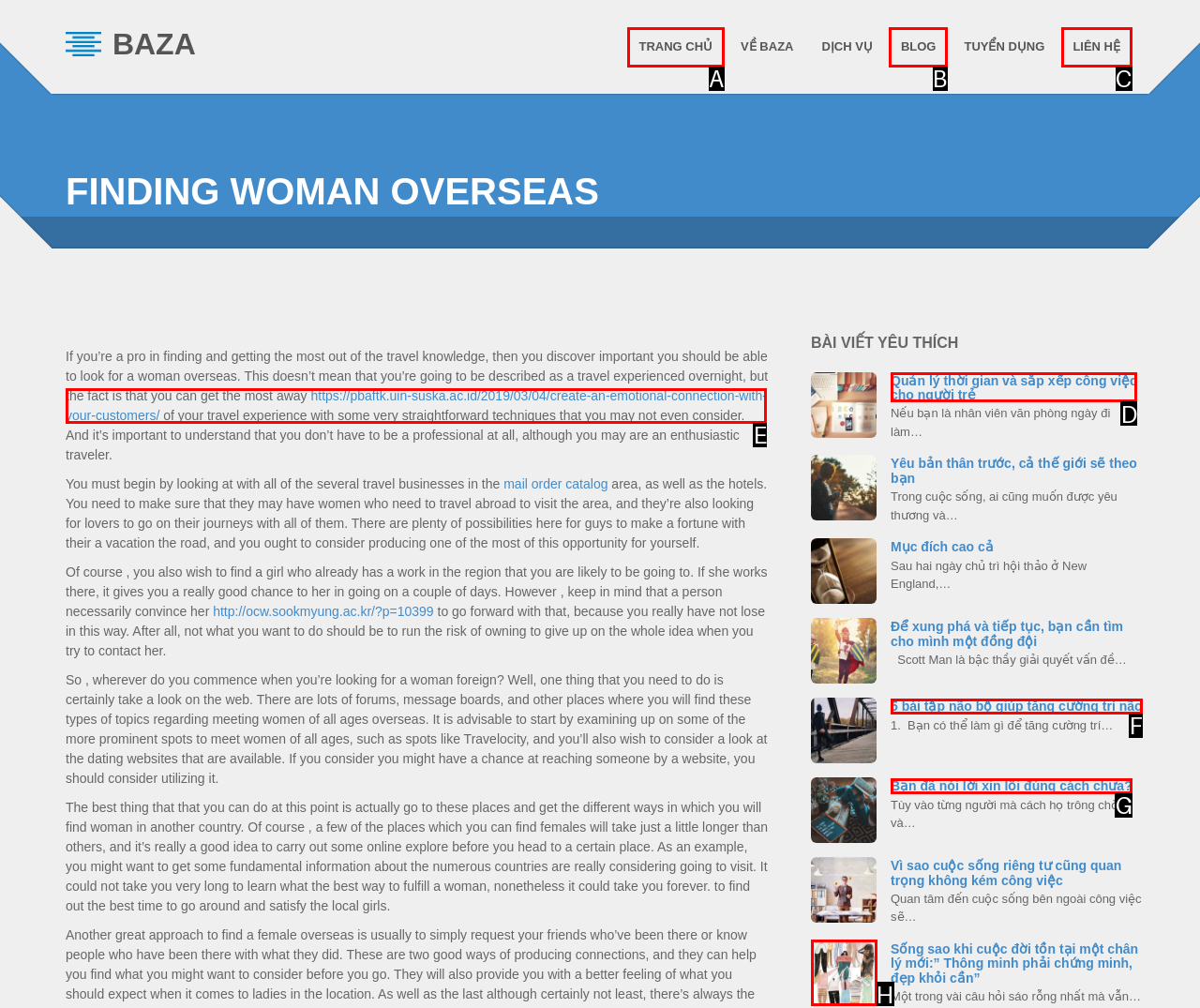Identify the UI element described as: https://pbaftk.uin-suska.ac.id/2019/03/04/create-an-emotional-connection-with-your-customers/
Answer with the option's letter directly.

E